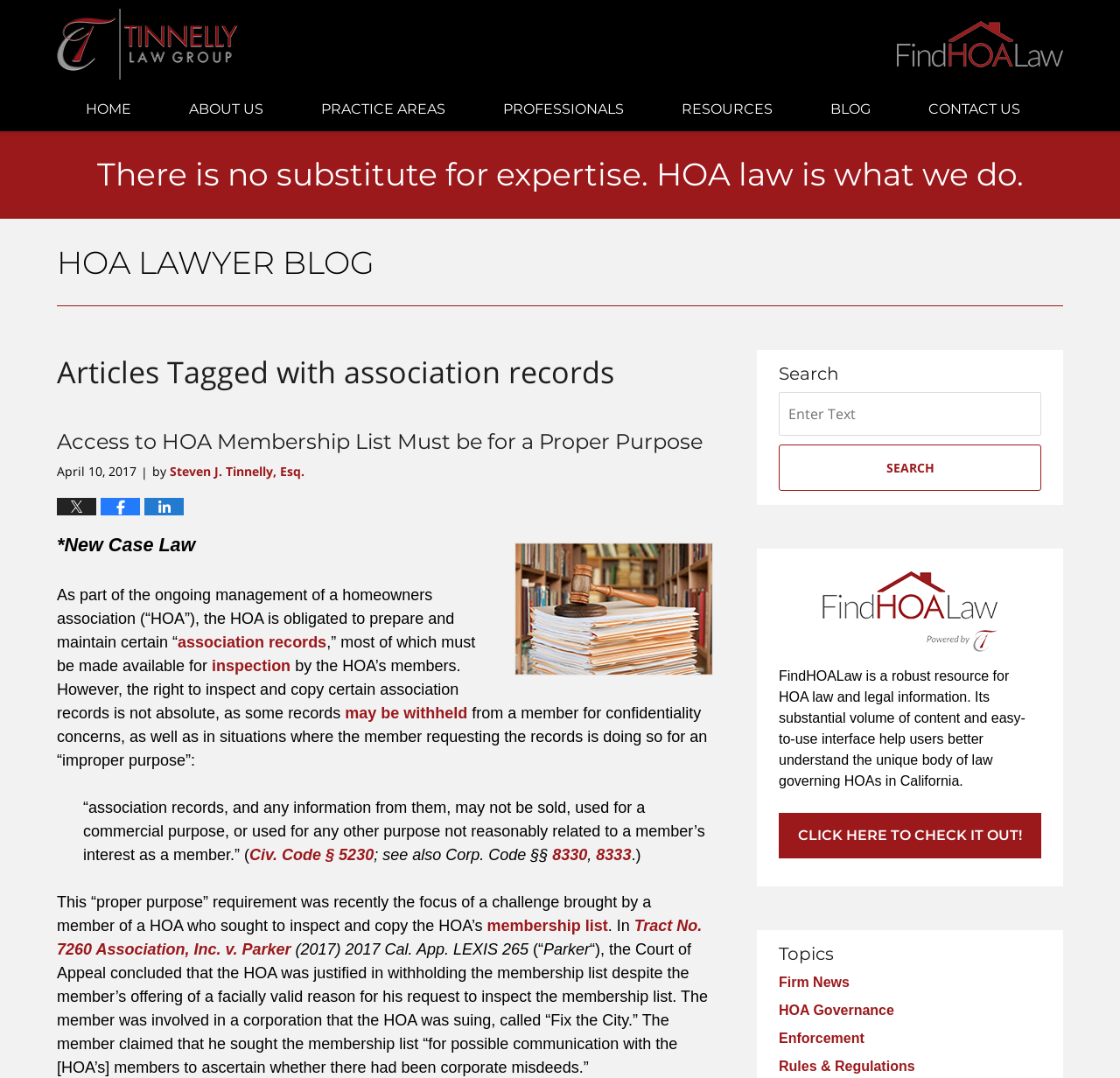Pinpoint the bounding box coordinates of the clickable area needed to execute the instruction: "Explore the 'HOA Governance' topic". The coordinates should be specified as four float numbers between 0 and 1, i.e., [left, top, right, bottom].

[0.695, 0.93, 0.798, 0.944]